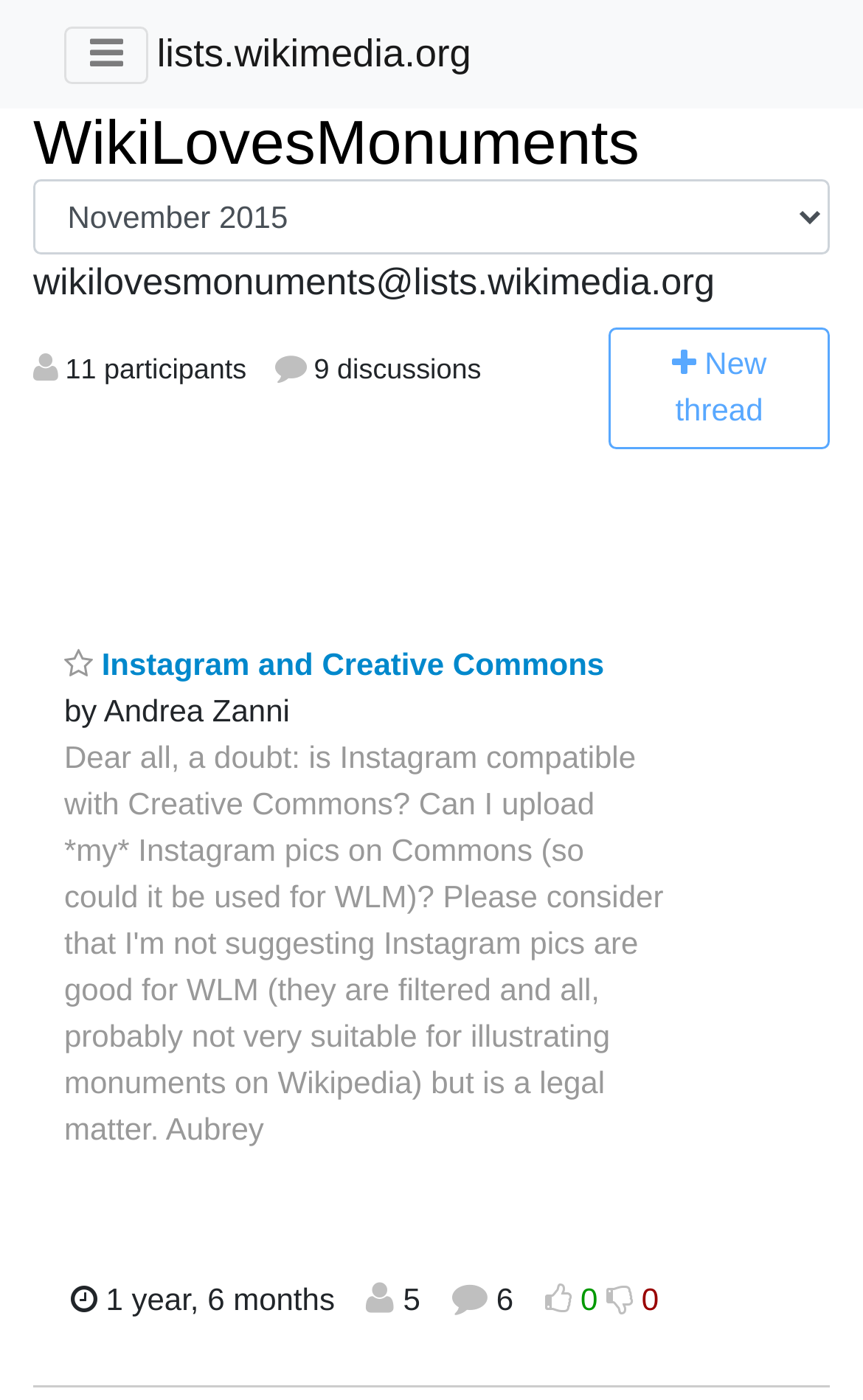Using the element description provided, determine the bounding box coordinates in the format (top-left x, top-left y, bottom-right x, bottom-right y). Ensure that all values are floating point numbers between 0 and 1. Element description: parent_node: lists.wikimedia.org

[0.074, 0.019, 0.172, 0.061]